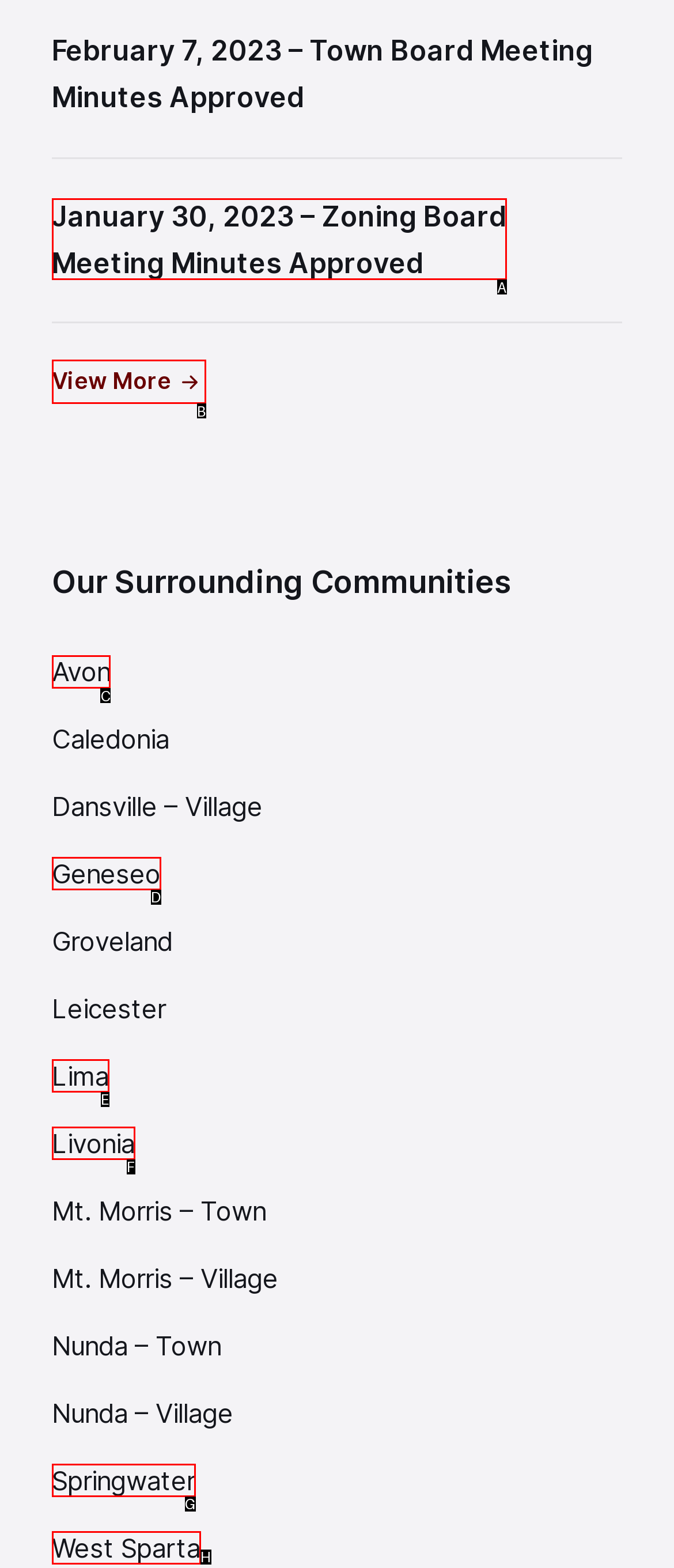Which HTML element should be clicked to fulfill the following task: visit Avon community page?
Reply with the letter of the appropriate option from the choices given.

C